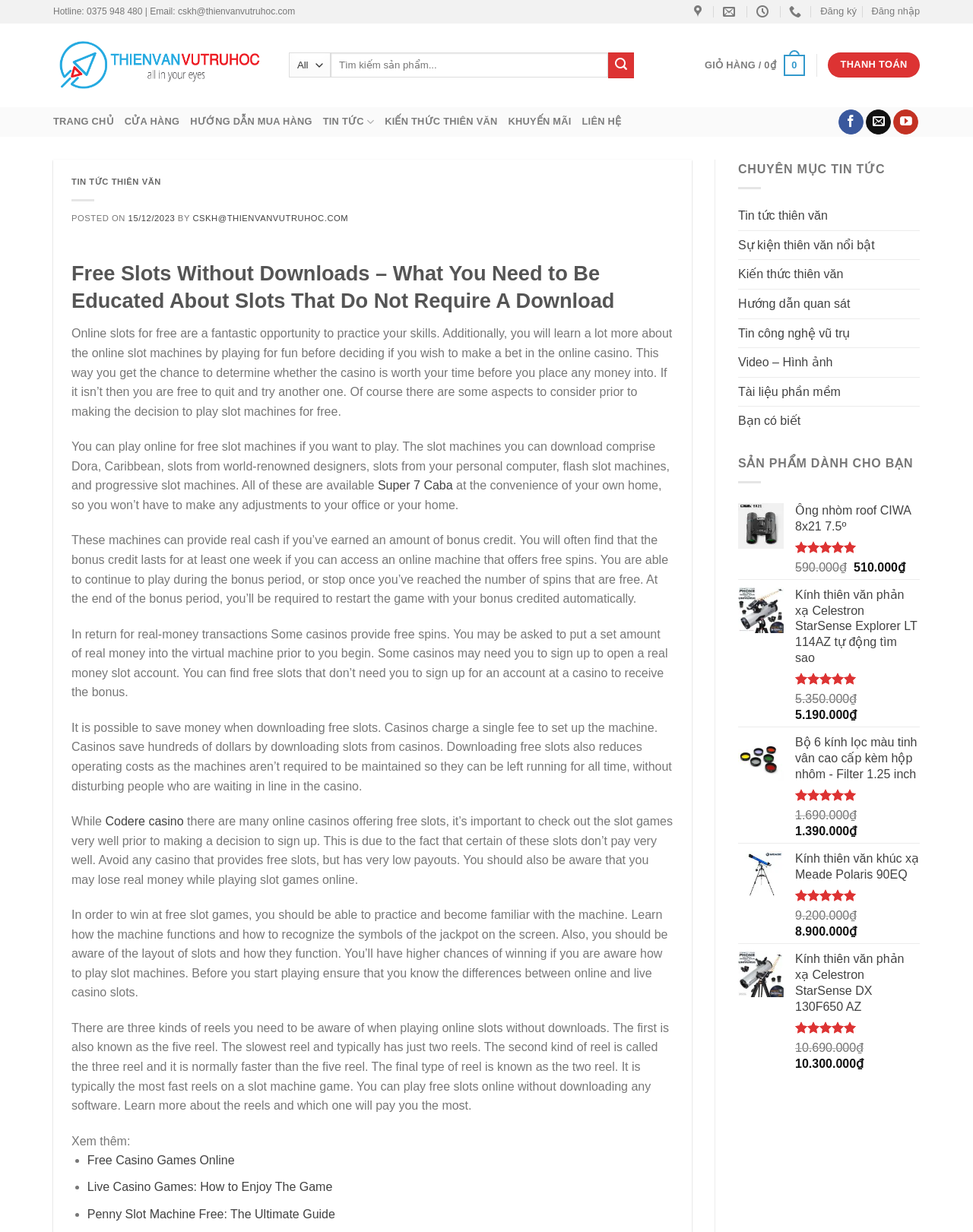Locate the bounding box coordinates of the clickable part needed for the task: "Go to Trang chủ".

[0.055, 0.088, 0.117, 0.11]